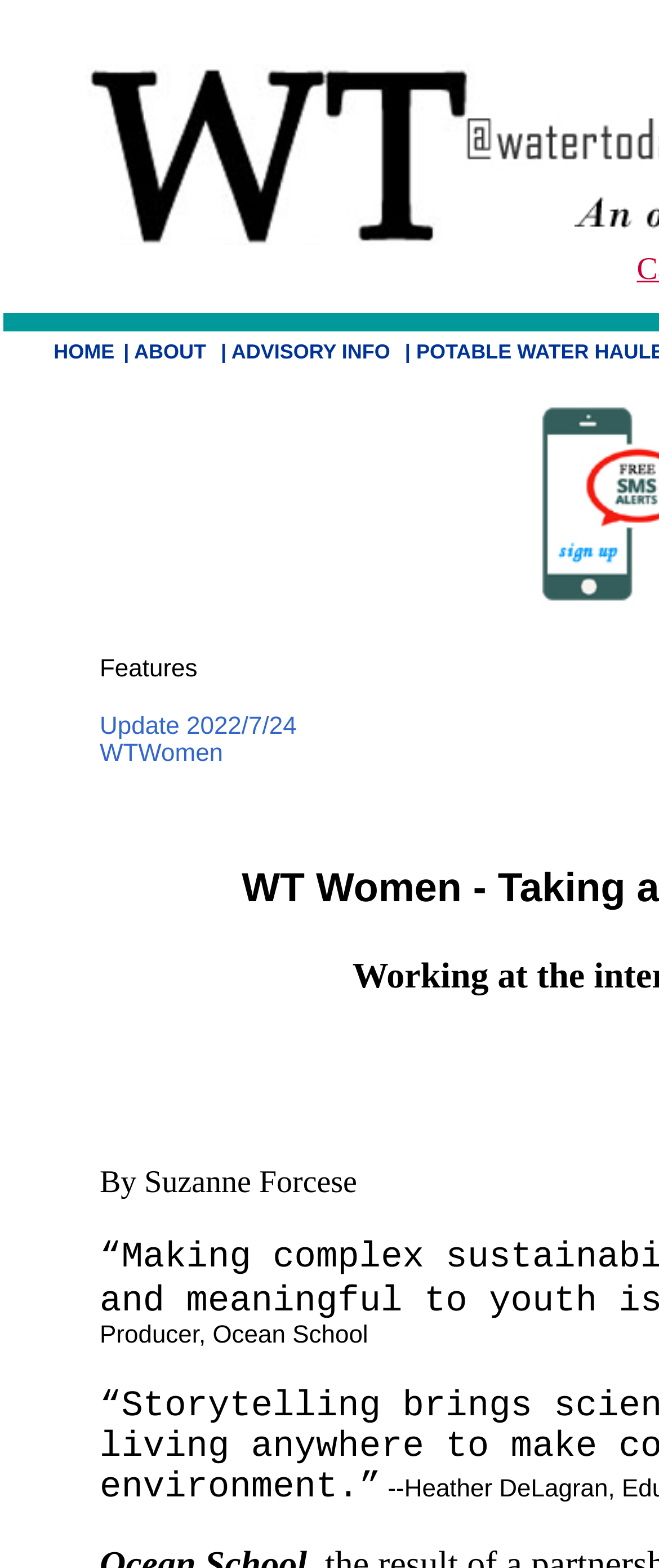Respond to the following question with a brief word or phrase:
What is the author of the article?

Suzanne Forcese